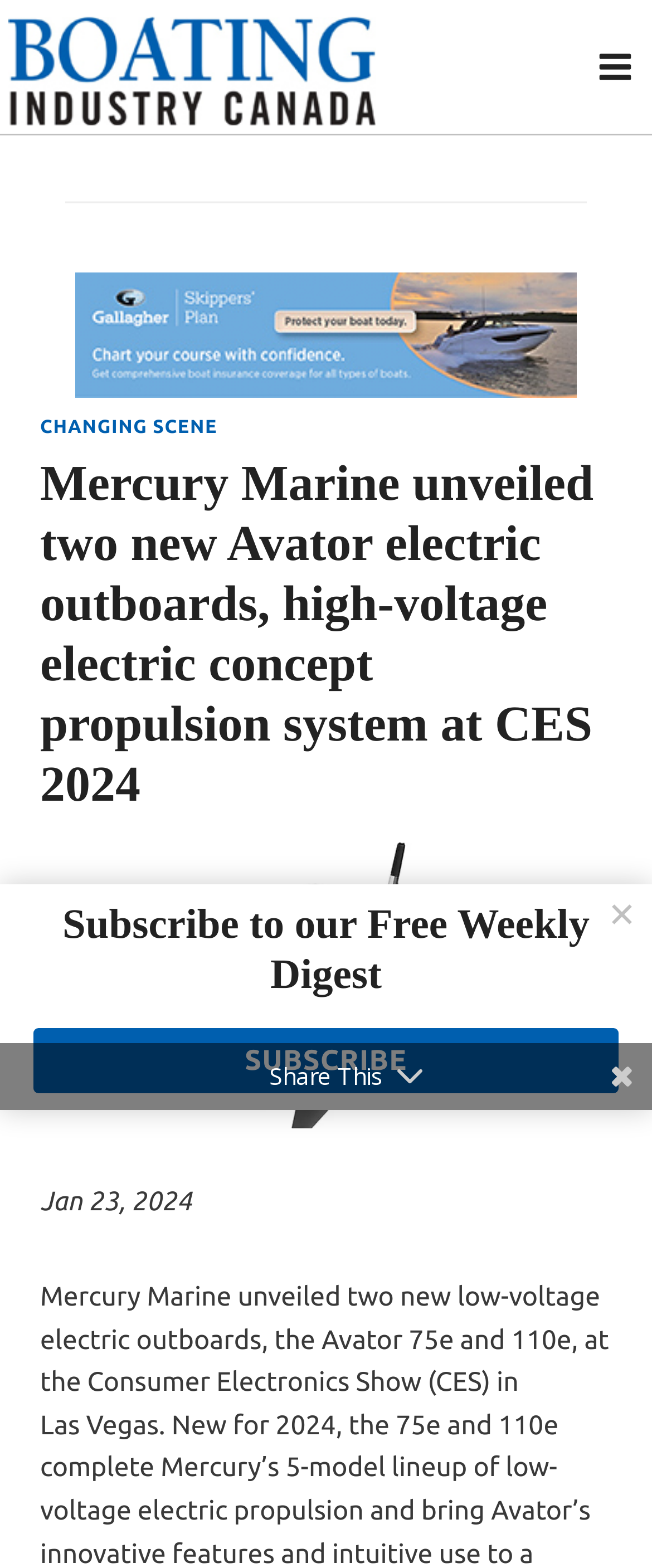Determine the bounding box for the described UI element: "Subscribe".

[0.051, 0.655, 0.949, 0.697]